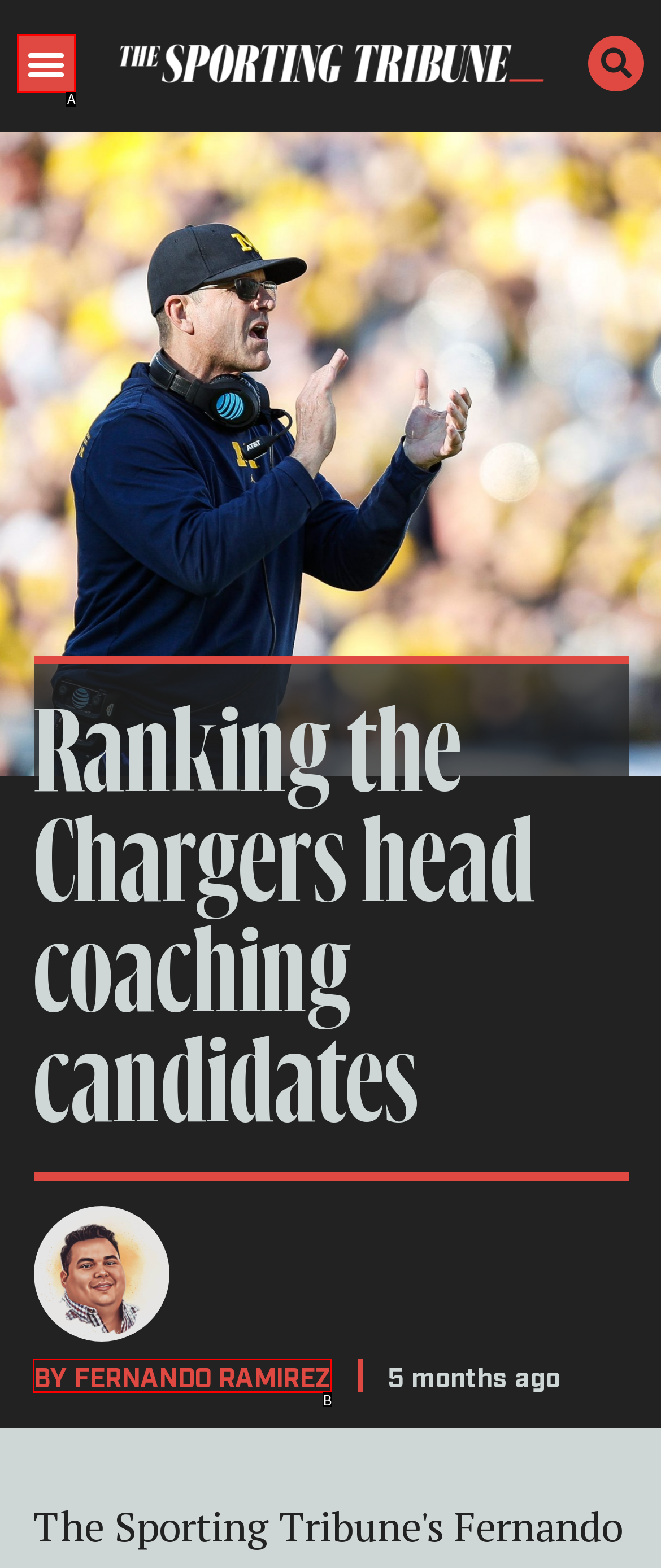Select the option that matches this description: By Fernando Ramirez
Answer by giving the letter of the chosen option.

B